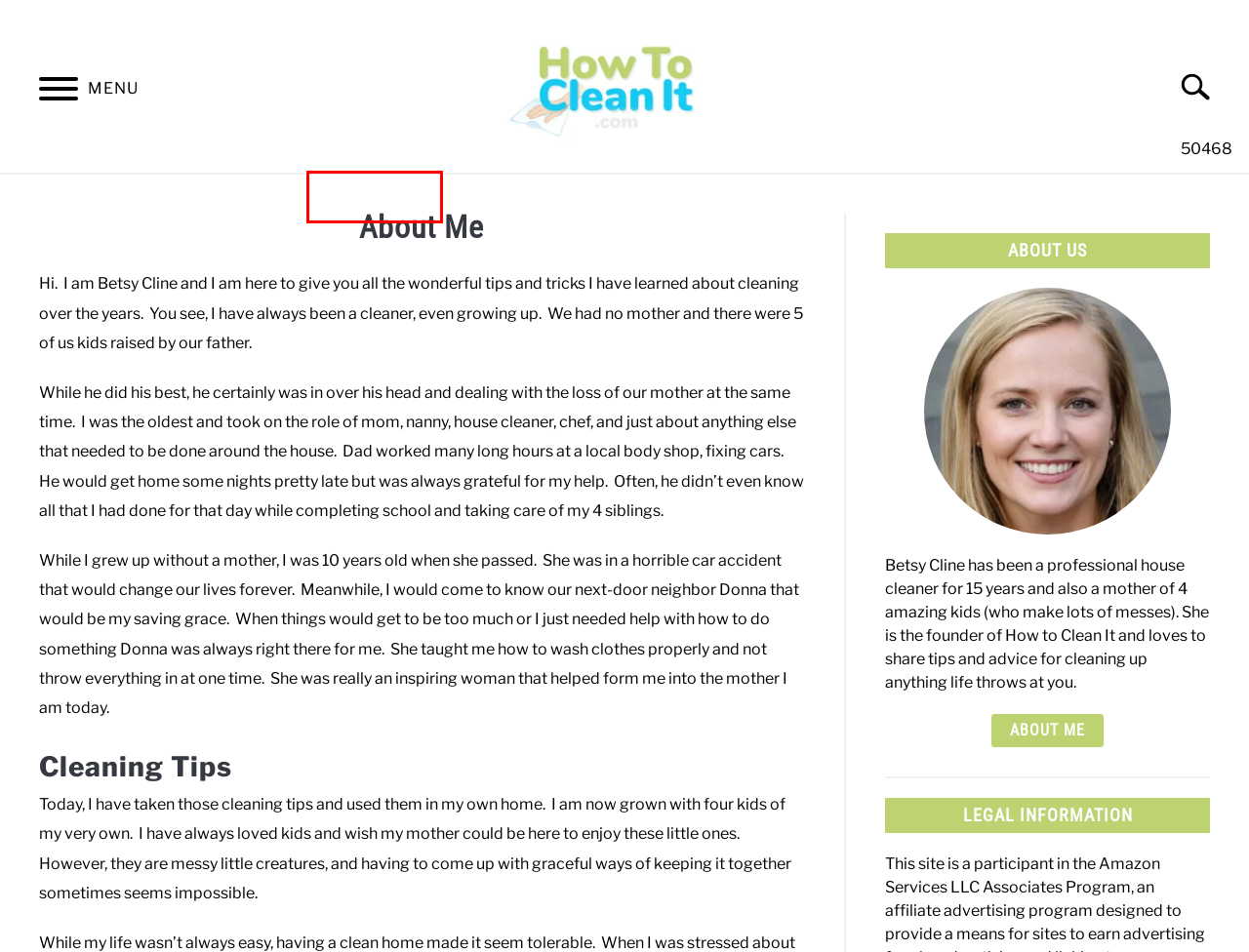Analyze the screenshot of a webpage with a red bounding box and select the webpage description that most accurately describes the new page resulting from clicking the element inside the red box. Here are the candidates:
A. Clothing & Fabrics - How To Clean It
B. Painting - How To Clean It
C. Sitemap - How To Clean It
D. Contact Us - How To Clean It
E. Outdoors - How To Clean It
F. Appliances - How To Clean It
G. Terms and Conditions for How To Clean It - How To Clean It
H. Home - How To Clean It

F